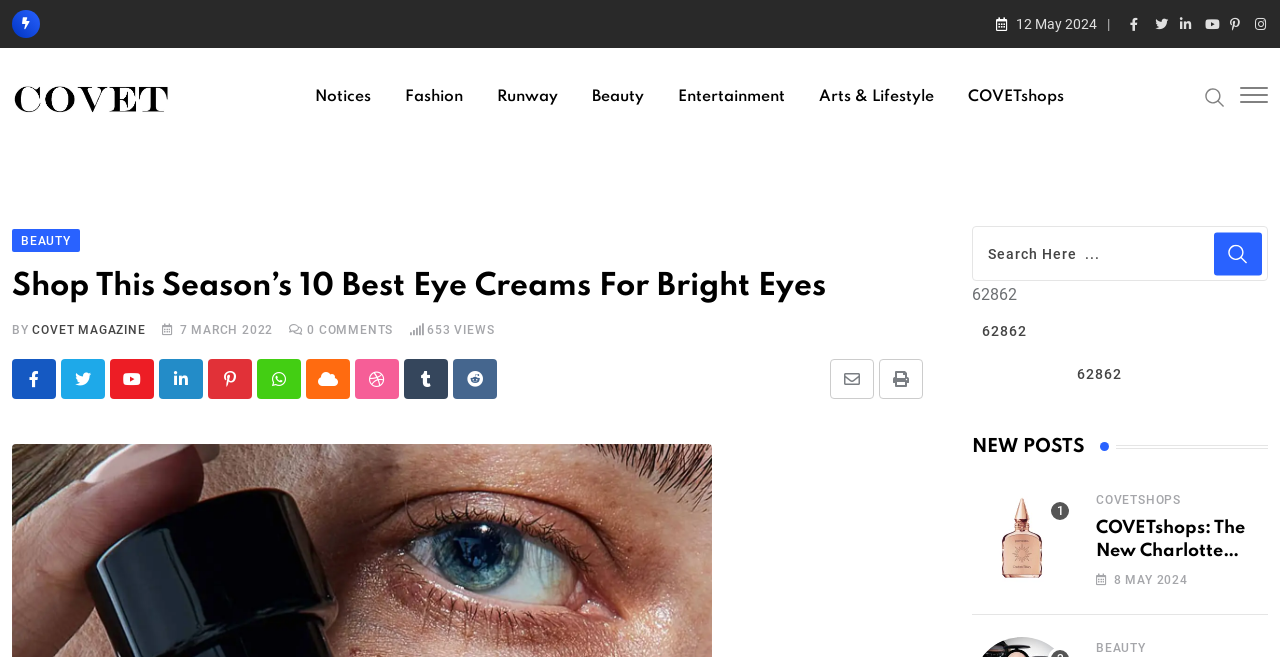Extract the bounding box coordinates for the UI element described by the text: "Covet Magazine". The coordinates should be in the form of [left, top, right, bottom] with values between 0 and 1.

[0.025, 0.492, 0.114, 0.513]